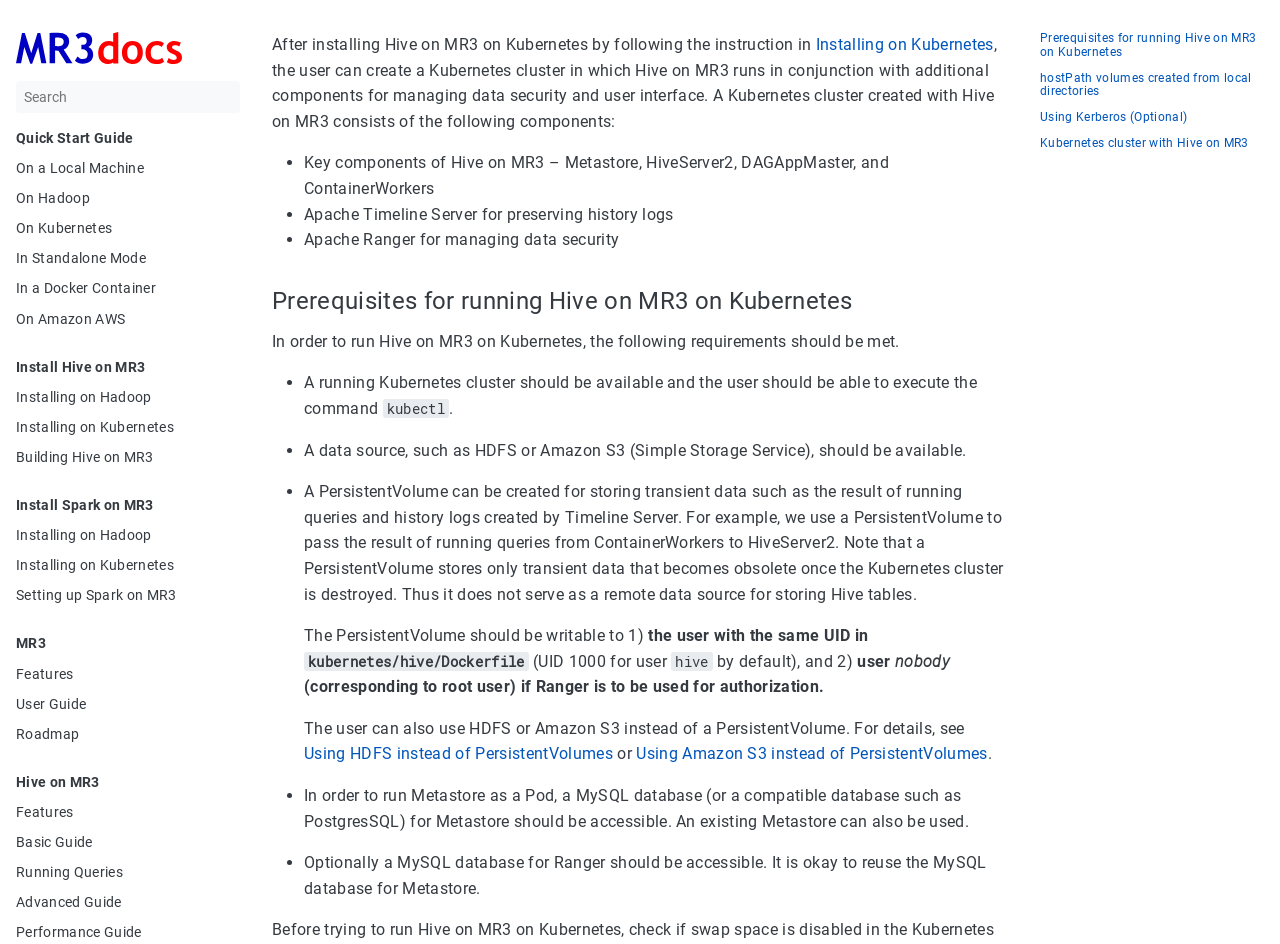Locate the bounding box of the UI element defined by this description: "Services". The coordinates should be given as four float numbers between 0 and 1, formatted as [left, top, right, bottom].

None